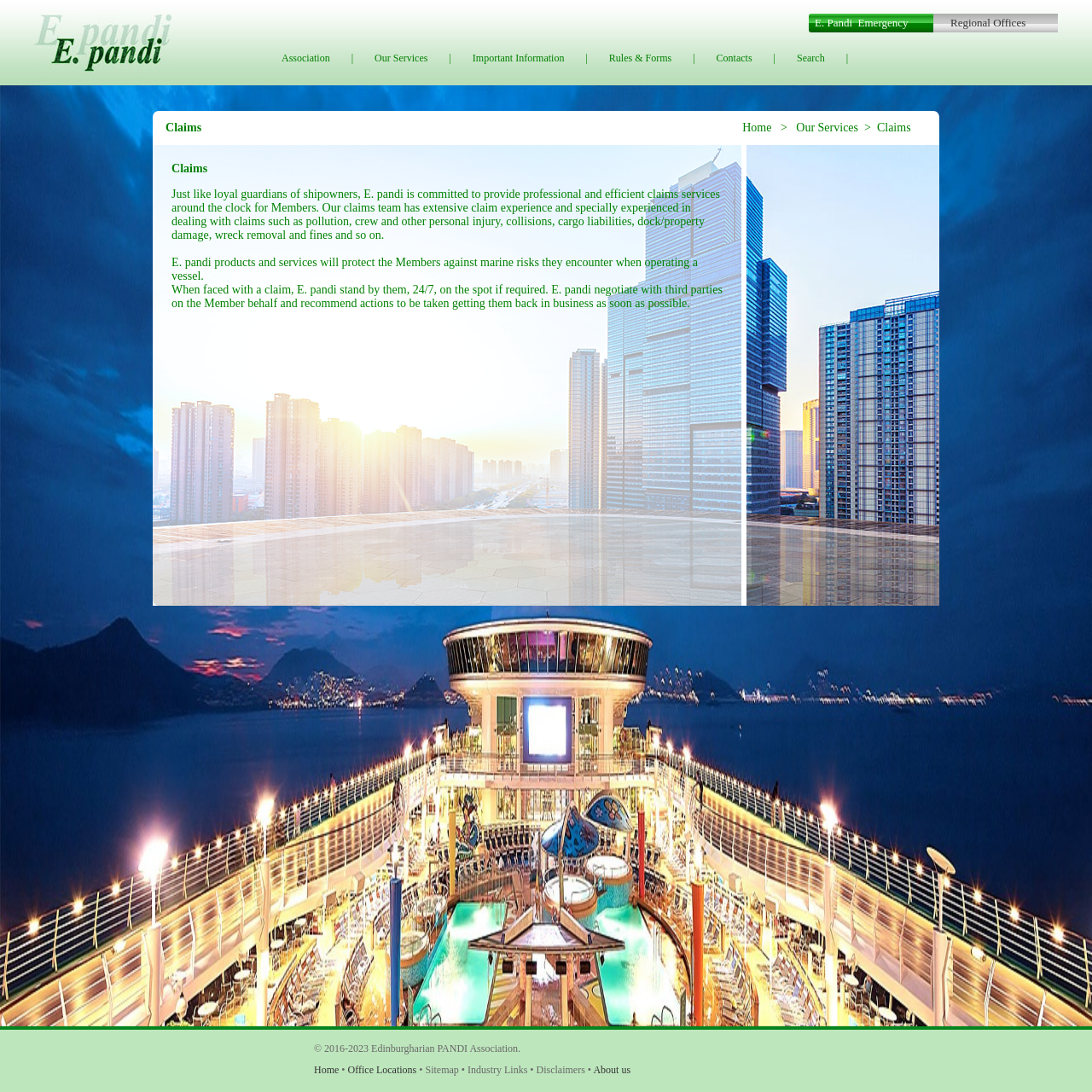Identify the bounding box coordinates of the clickable region to carry out the given instruction: "Learn about Our Services".

[0.729, 0.111, 0.786, 0.123]